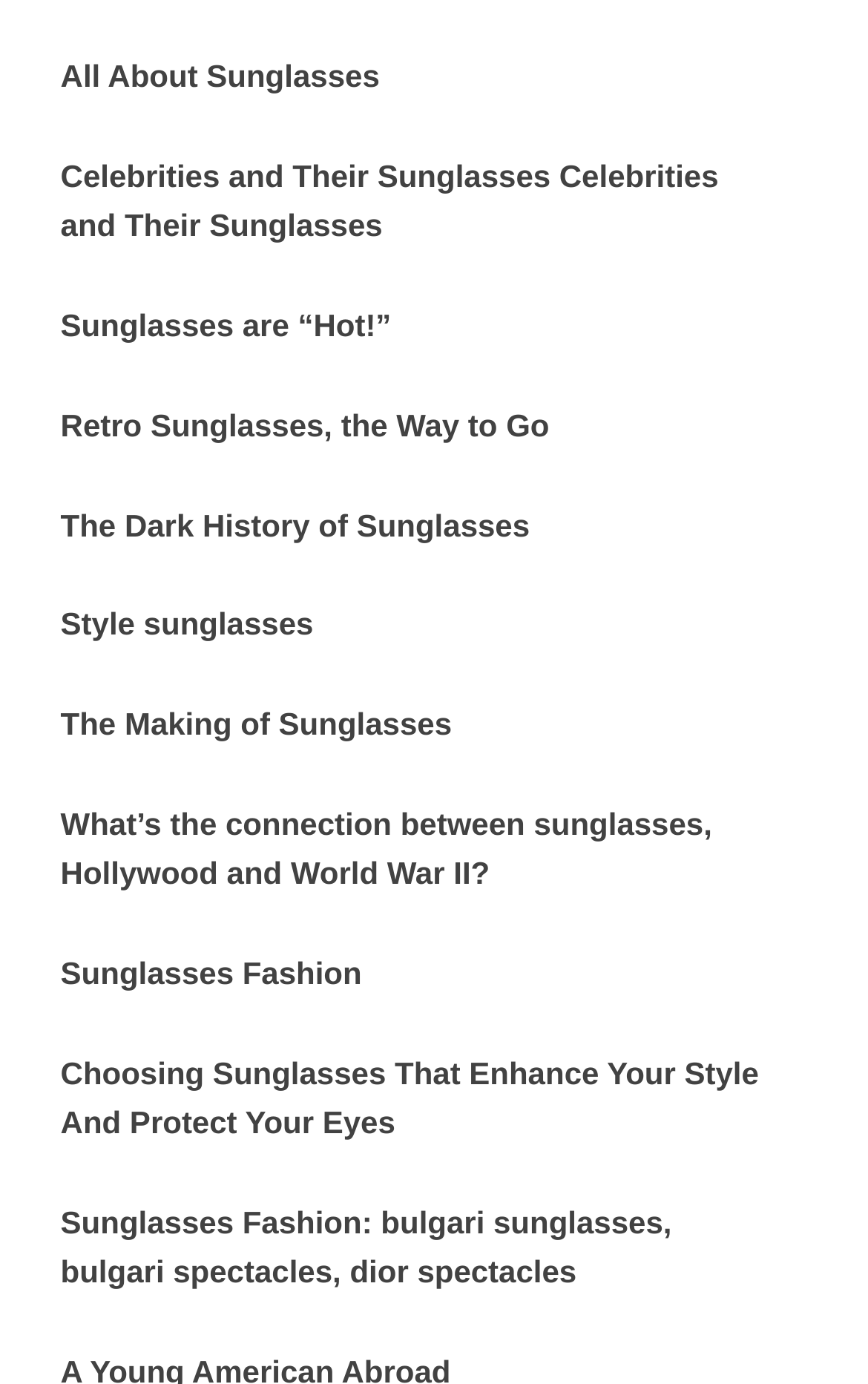Bounding box coordinates are to be given in the format (top-left x, top-left y, bottom-right x, bottom-right y). All values must be floating point numbers between 0 and 1. Provide the bounding box coordinate for the UI element described as: The Dark History of Sunglasses

[0.041, 0.343, 0.959, 0.415]